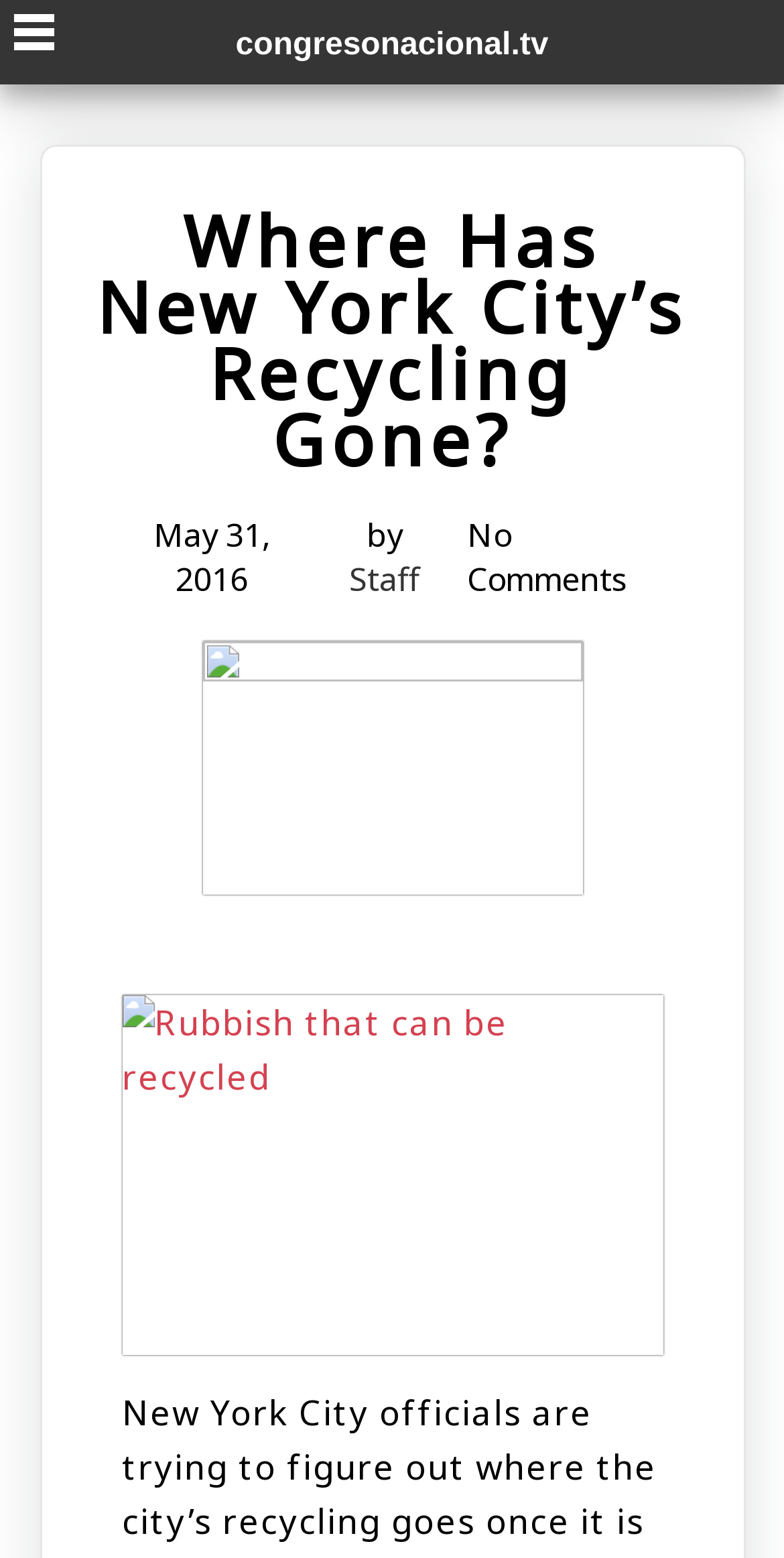Identify the bounding box for the UI element that is described as follows: "Staff".

[0.446, 0.357, 0.535, 0.386]